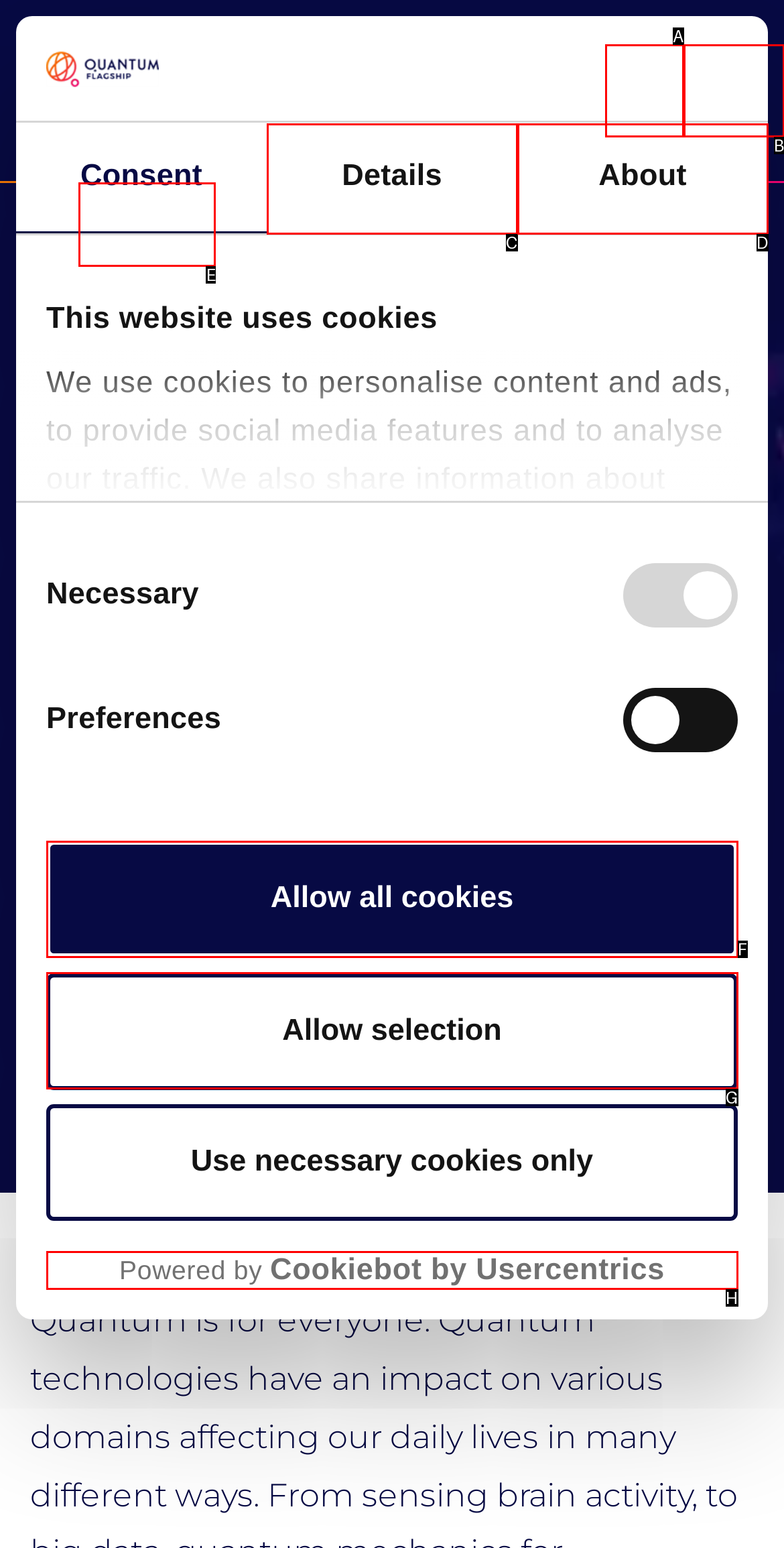What option should you select to complete this task: Click the 'About' link? Indicate your answer by providing the letter only.

E